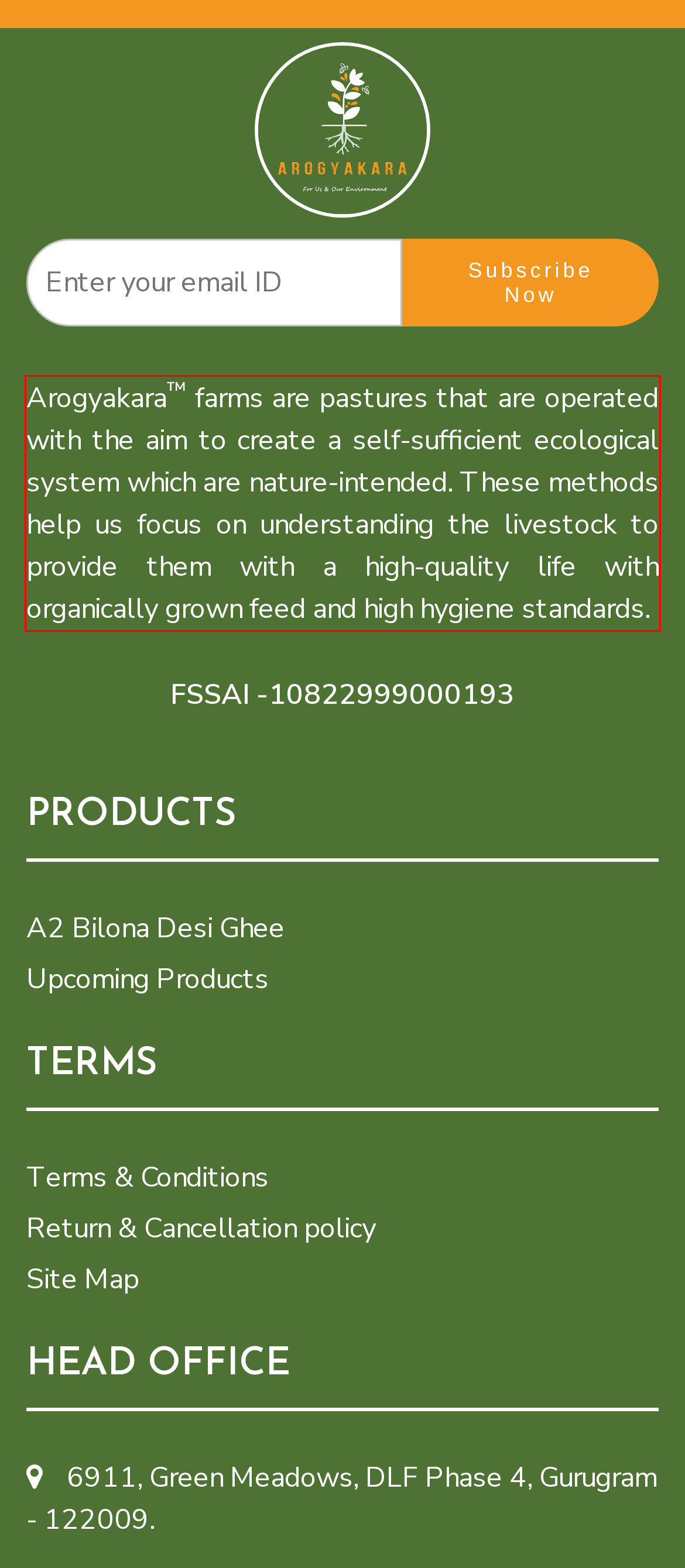Identify the text inside the red bounding box on the provided webpage screenshot by performing OCR.

Arogyakara™ farms are pastures that are operated with the aim to create a self-sufficient ecological system which are nature-intended. These methods help us focus on understanding the livestock to provide them with a high-quality life with organically grown feed and high hygiene standards.